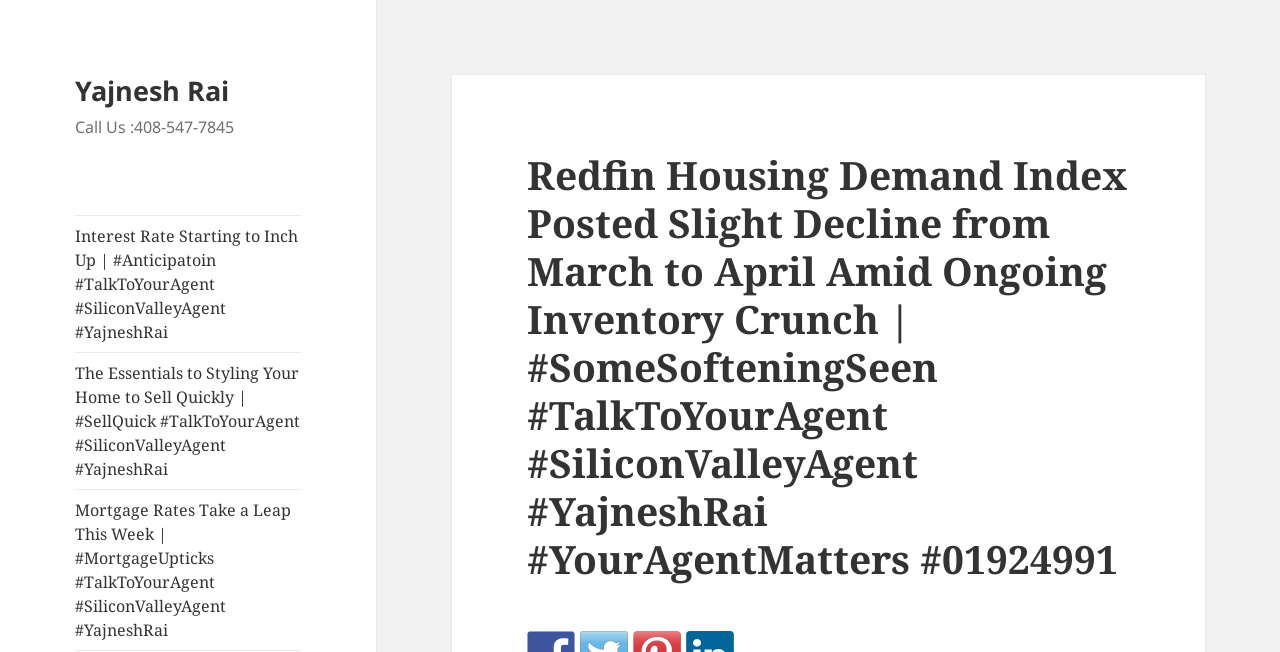Please provide a comprehensive response to the question below by analyzing the image: 
What is the purpose of the webpage?

I analyzed the content of the webpage and found that it provides information about housing demand index, interest rates, and mortgage rates, which suggests that the purpose of the webpage is to provide real estate information.